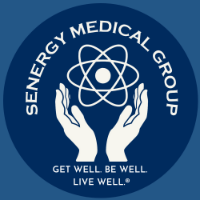Outline with detail what the image portrays.

The image features the logo of Senergy Medical Group, characterized by a circular design in blue. In the center, two stylized hands are depicted, symbolizing care and support, cradling a motif resembling an atomic structure, which conveys a sense of innovation and science in health. Surrounding this central image are the words "SENERGY MEDICAL GROUP," emphasizing the organization's commitment to holistic health. Beneath the logo, the slogan "GET WELL. BE WELL. LIVE WELL.®" is prominently displayed, encapsulating the group’s mission of promoting wellness and a healthy lifestyle. This imagery represents the blend of compassion and medical expertise that defines Senergy Medical Group’s approach to healthcare.